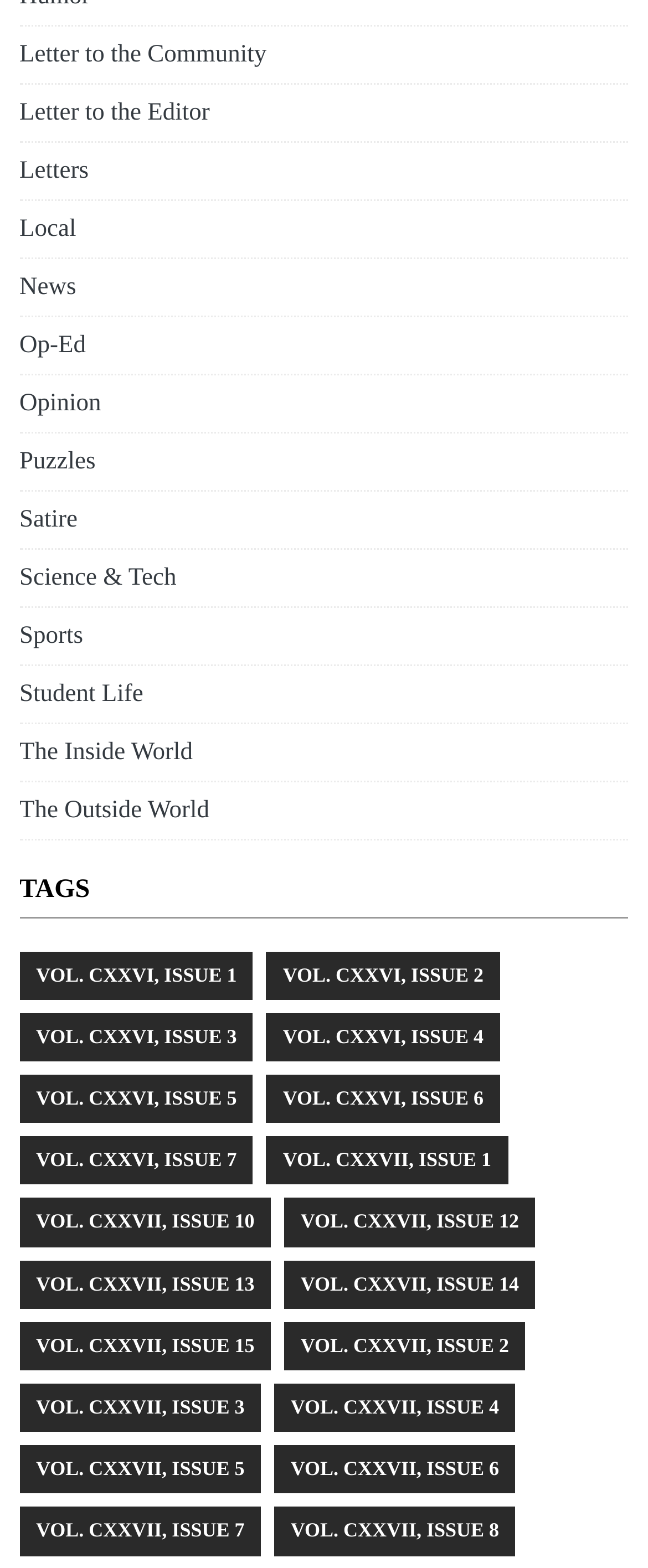Please locate the bounding box coordinates for the element that should be clicked to achieve the following instruction: "Explore the 'Science & Tech' category". Ensure the coordinates are given as four float numbers between 0 and 1, i.e., [left, top, right, bottom].

[0.03, 0.36, 0.272, 0.377]